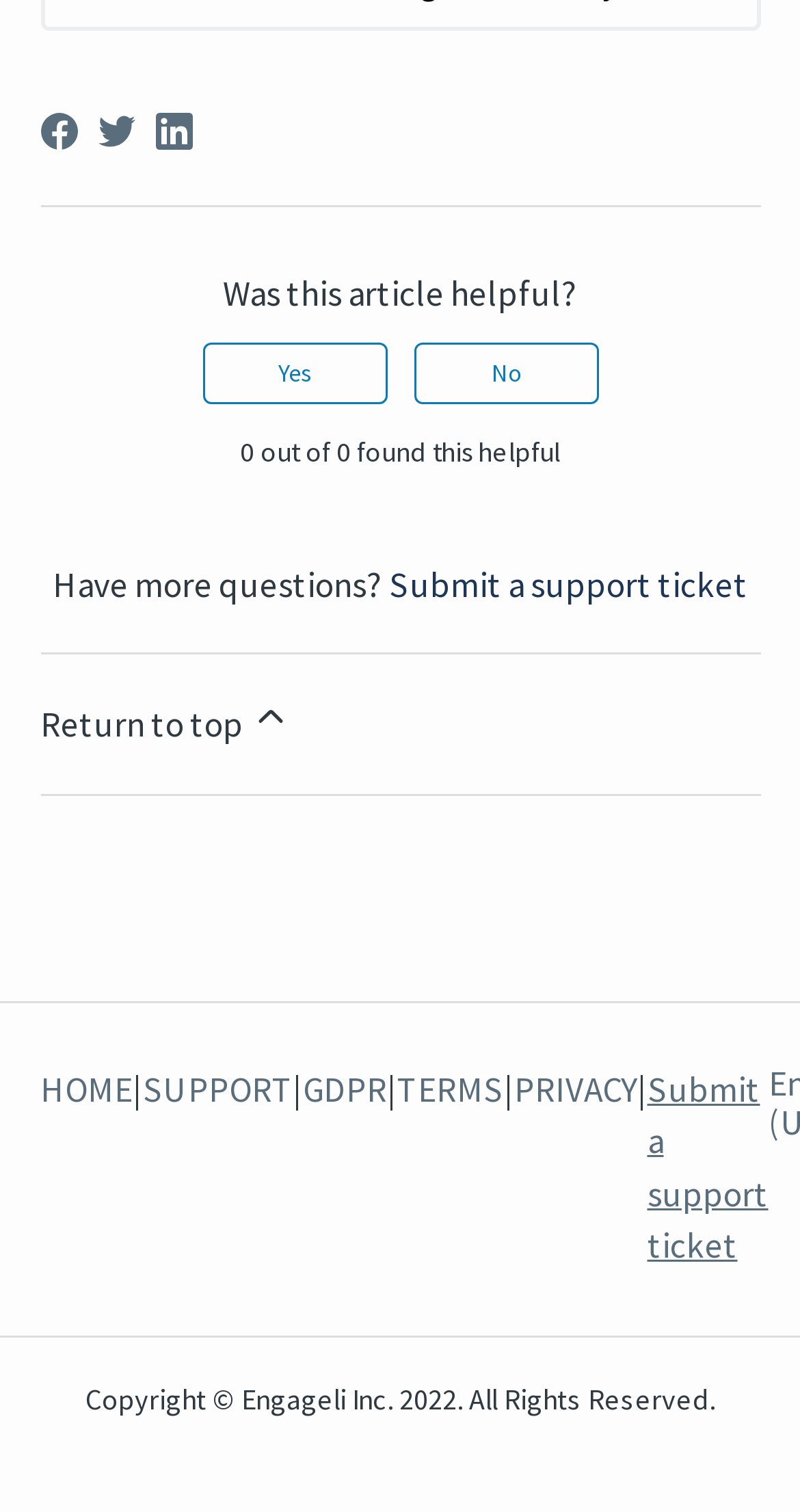Please predict the bounding box coordinates of the element's region where a click is necessary to complete the following instruction: "Go to HOME page". The coordinates should be represented by four float numbers between 0 and 1, i.e., [left, top, right, bottom].

[0.05, 0.704, 0.165, 0.842]